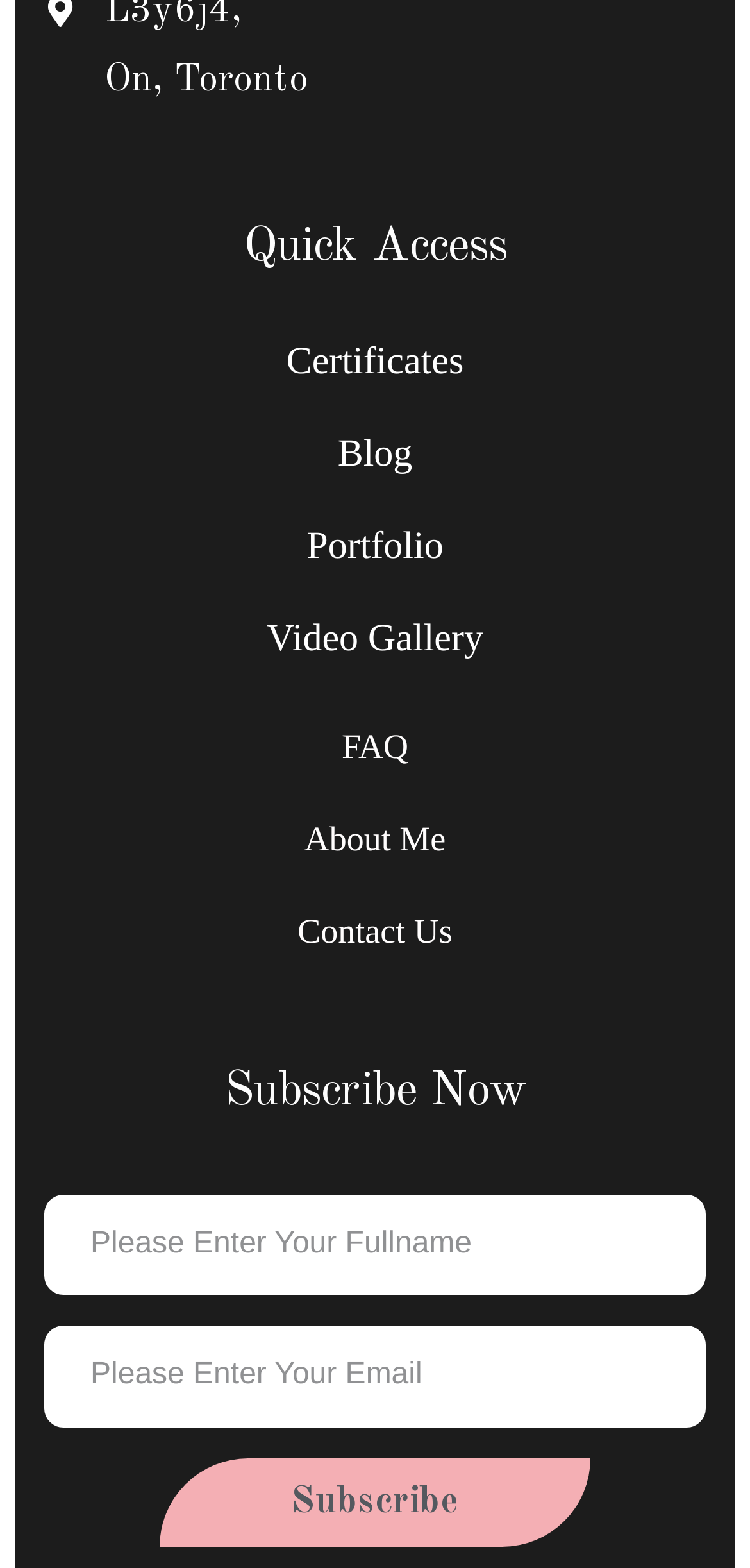Give a one-word or phrase response to the following question: How many textboxes are there on the webpage?

2